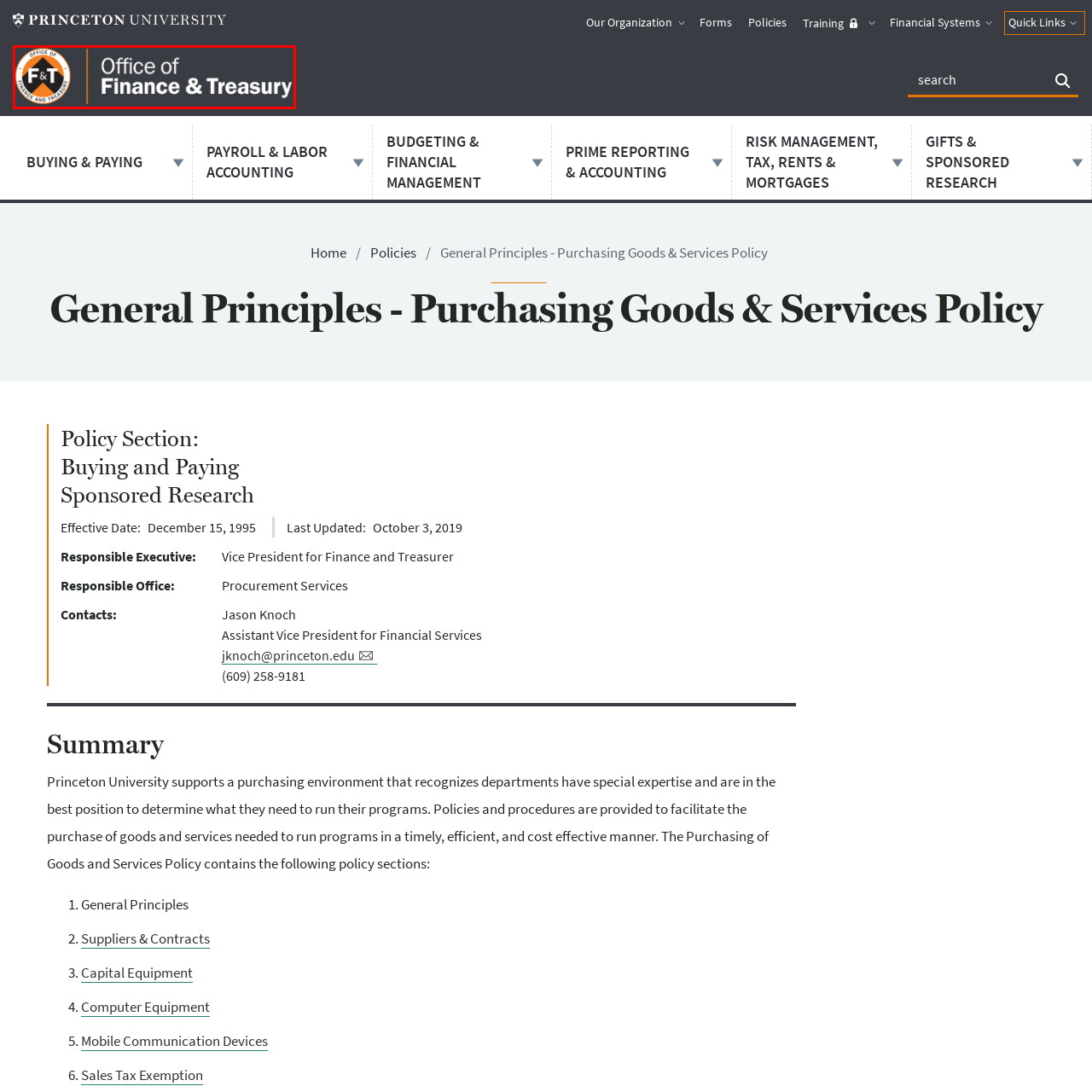Generate a detailed caption for the image within the red outlined area.

The image features the logo of the Office of Finance and Treasury, highlighted by a modern and professional design. The logo includes the initials "F&T" prominently displayed in a bold, stylized font, conveying a strong emphasis on financial stewardship and treasury management. Surrounding the initials is a circular border in an eye-catching orange color, representing the office's commitment to transparency and accessibility in financial practices. The background is a sleek dark gray, enhancing the visibility of the logo and establishing a contemporary aesthetic suitable for an institutional setting such as Princeton University. This visual element underscores the office's role in supporting the university's financial operations and policies.